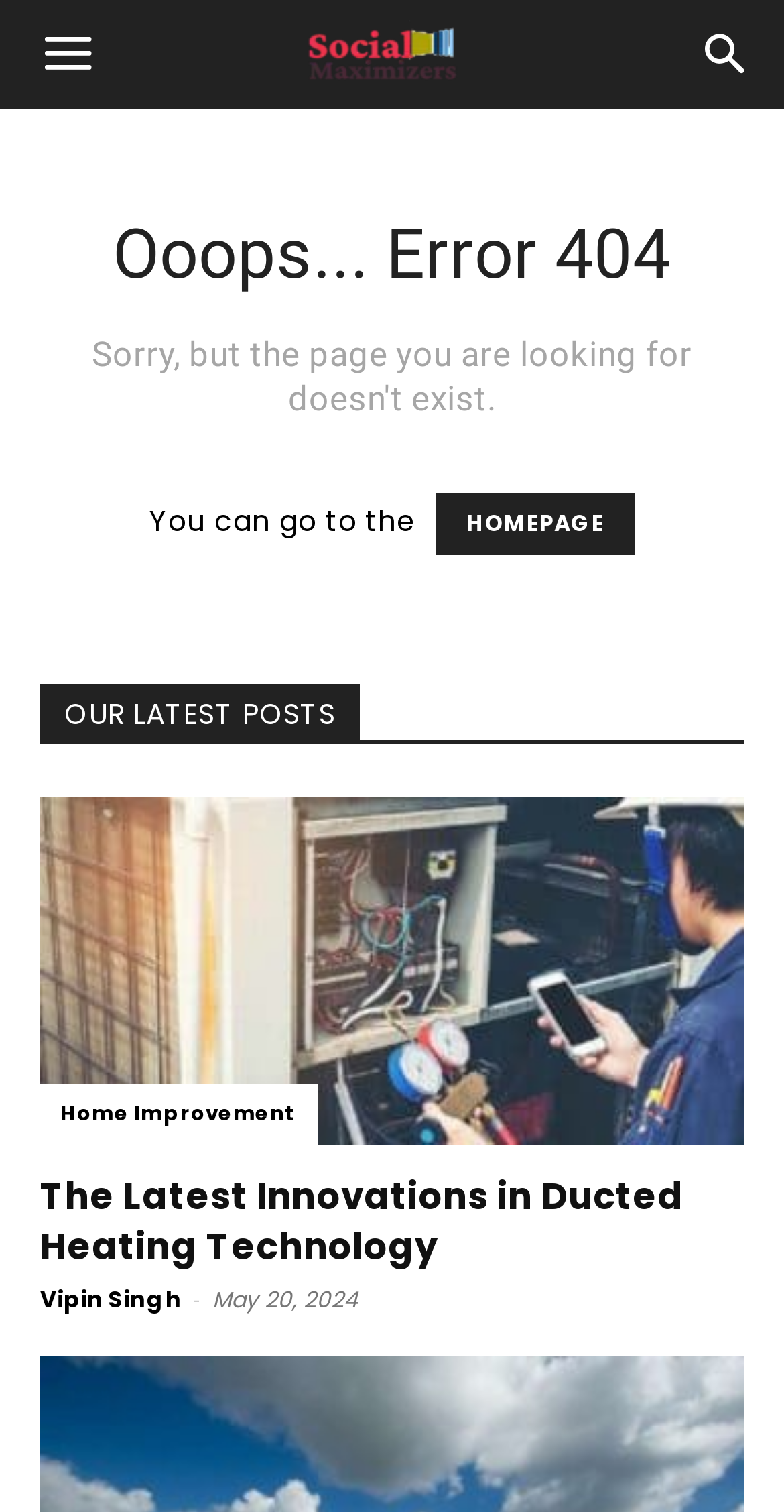Use a single word or phrase to answer the question: 
What is the title of the latest post?

The Latest Innovations in Ducted Heating Technology